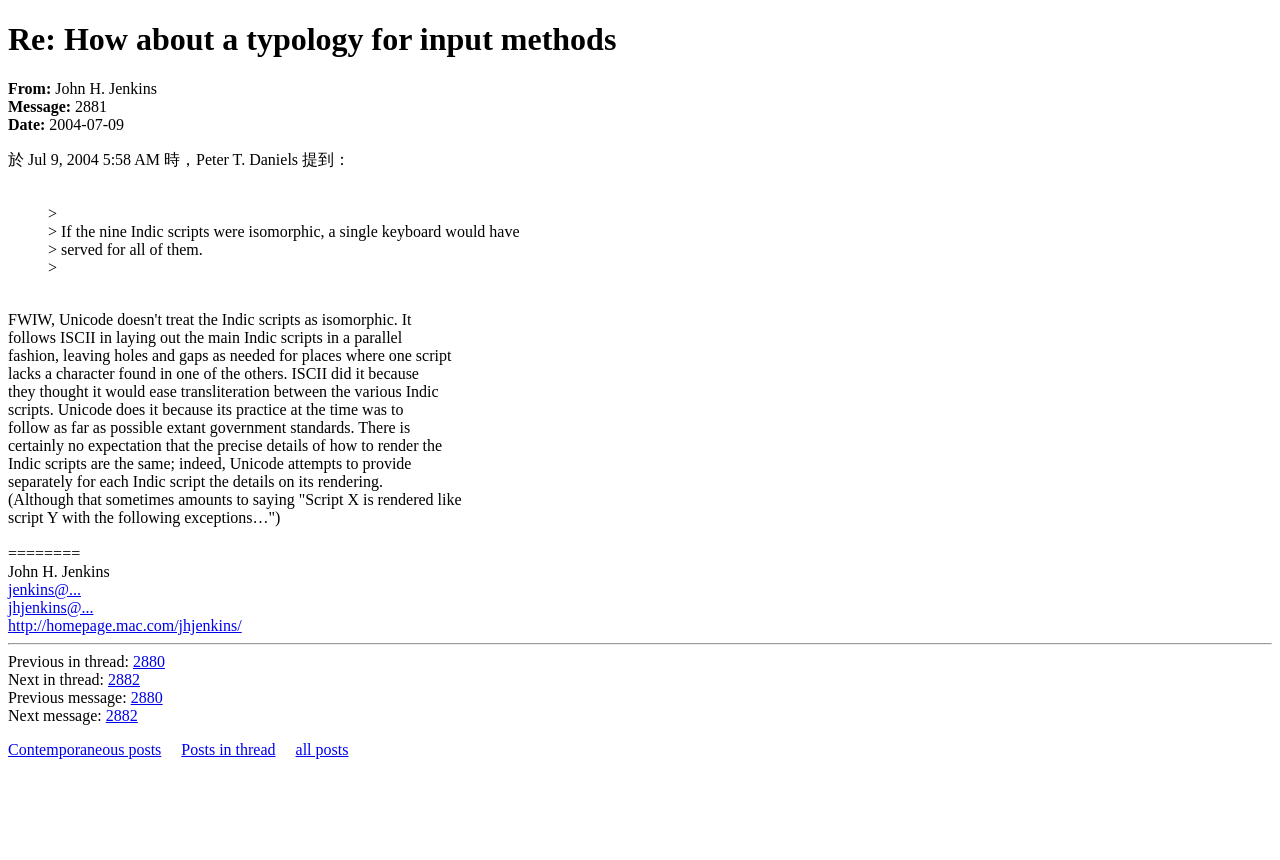Please identify the bounding box coordinates of the area I need to click to accomplish the following instruction: "Visit John H. Jenkins' homepage".

[0.006, 0.717, 0.189, 0.737]